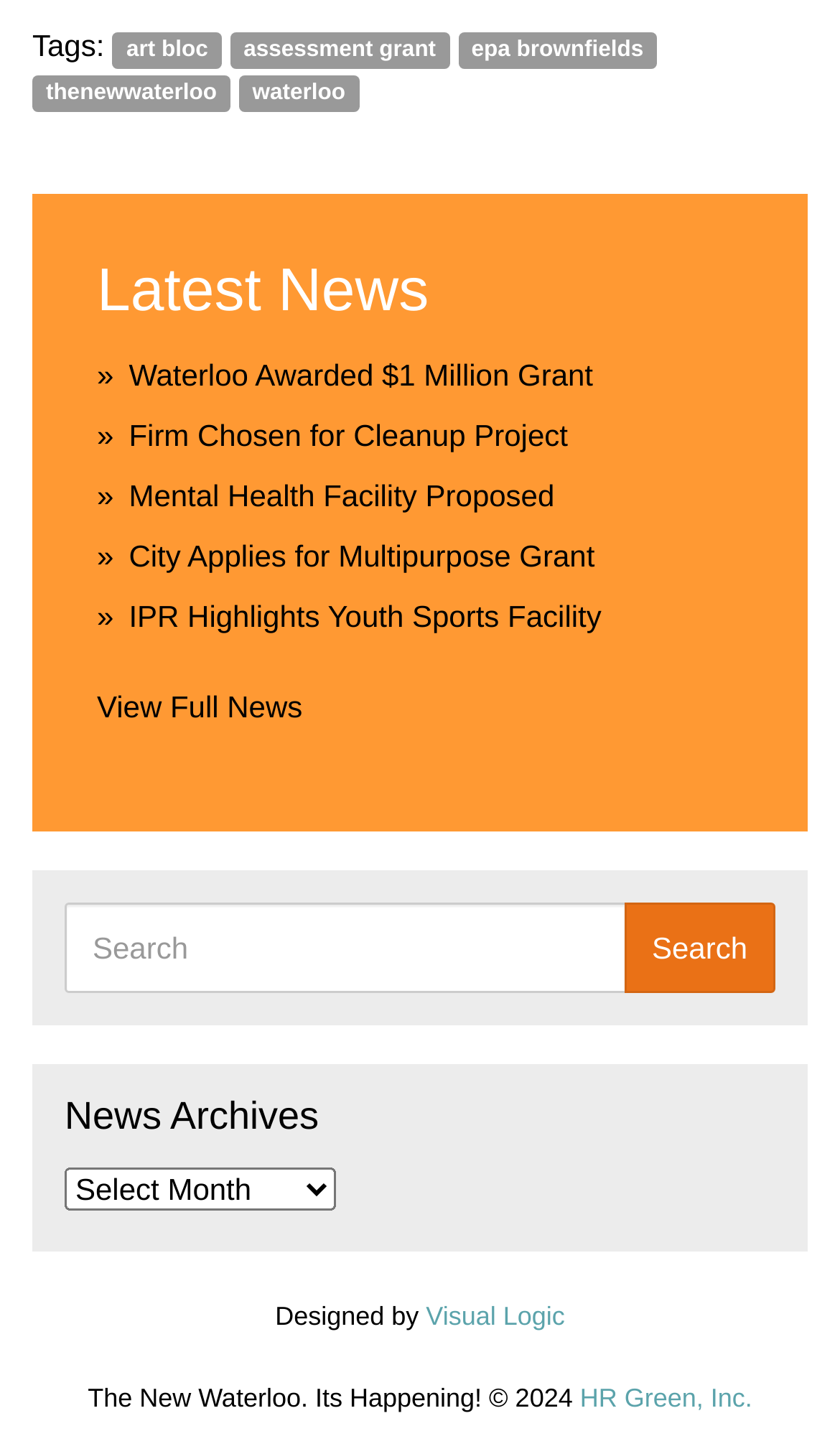Find the bounding box coordinates of the element I should click to carry out the following instruction: "search for news".

[0.077, 0.62, 0.745, 0.683]